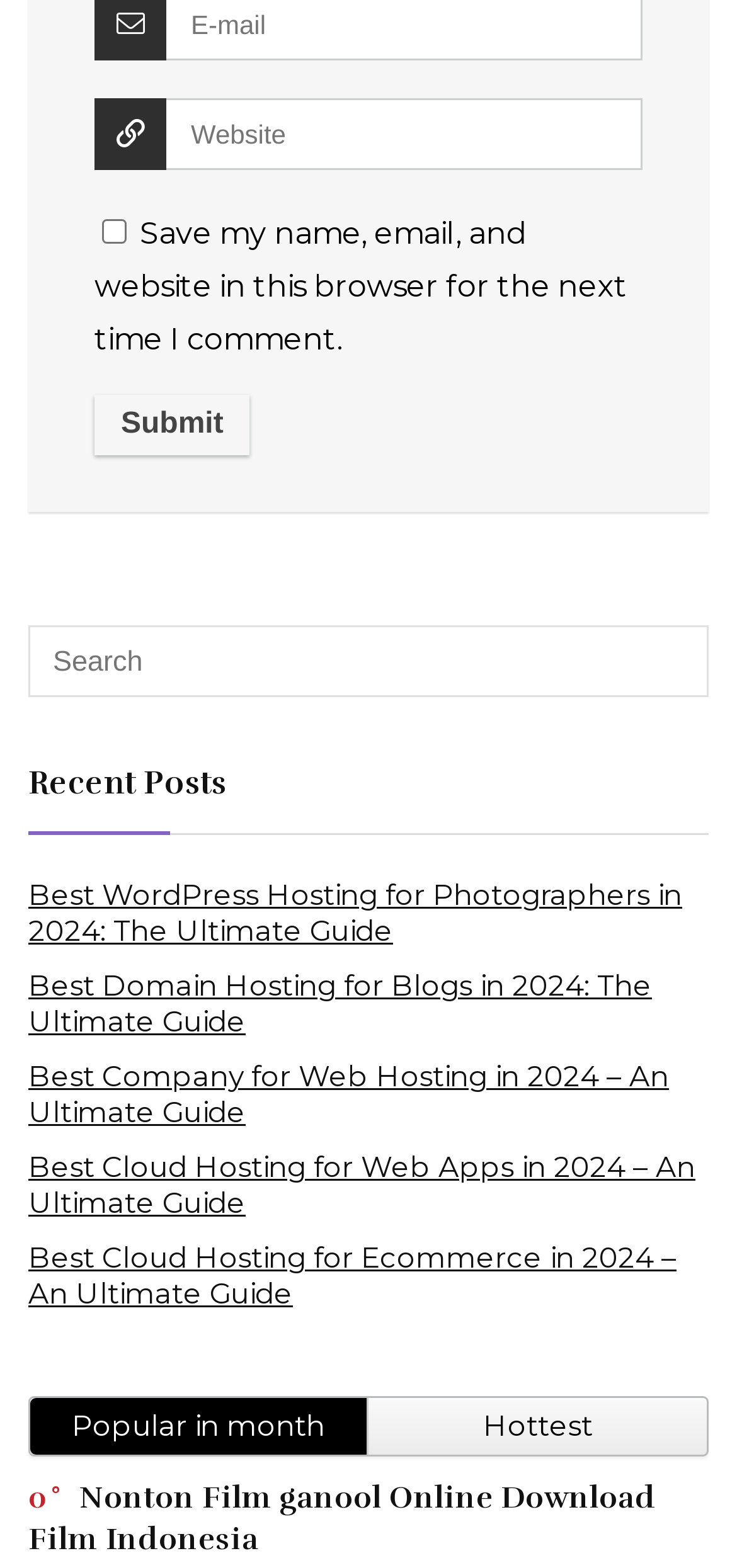Determine the bounding box coordinates for the element that should be clicked to follow this instruction: "check the save my name checkbox". The coordinates should be given as four float numbers between 0 and 1, in the format [left, top, right, bottom].

[0.138, 0.14, 0.172, 0.156]